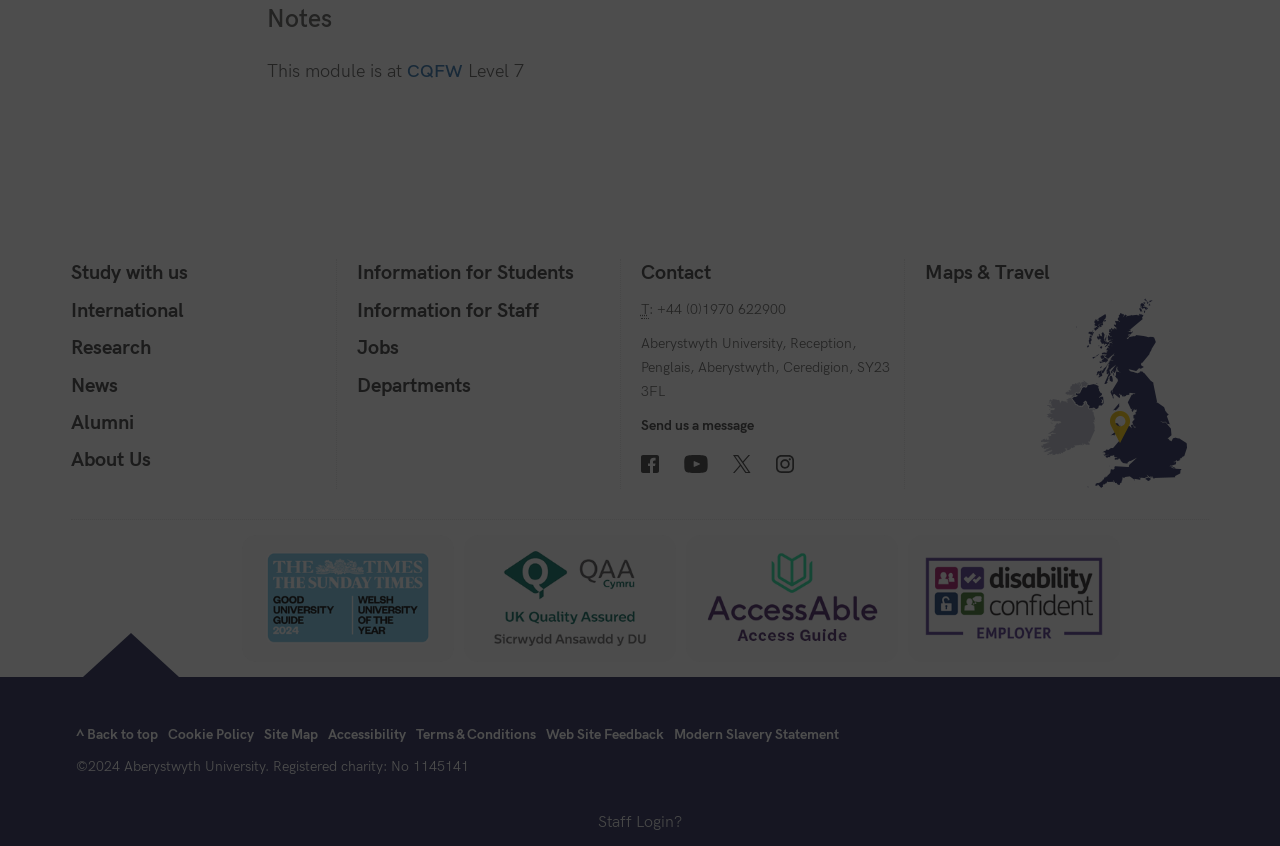What is the name of the university?
Please use the image to deliver a detailed and complete answer.

The name of the university can be found in the footer section of the webpage, where it is stated as '©2024 Aberystwyth University. Registered charity: No 1145141'.